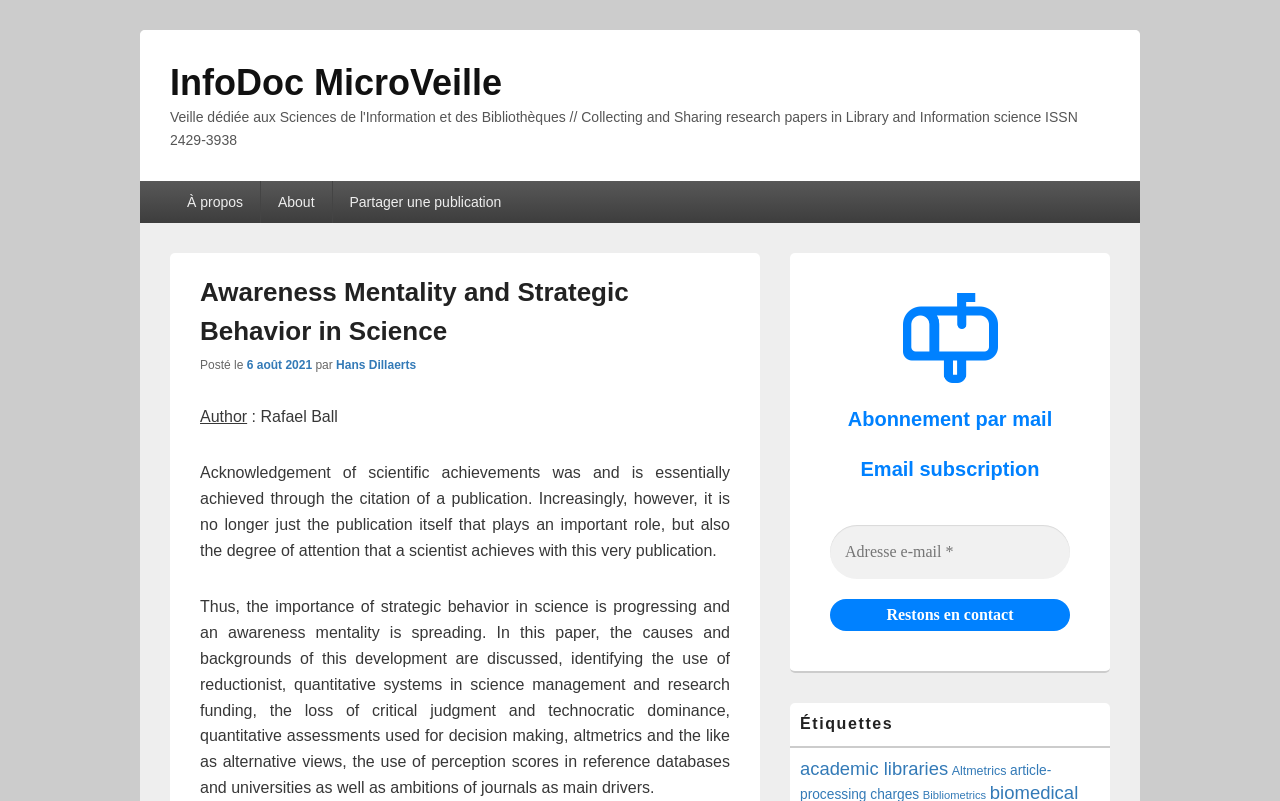Offer a comprehensive description of the webpage’s content and structure.

The webpage is about "Awareness Mentality and Strategic Behavior in Science" and is part of the InfoDoc MicroVeille platform. At the top, there is a link to the platform's main page, followed by a navigation menu with links to "À propos" (About), "About", and "Partager une publication" (Share a publication).

Below the navigation menu, there is a header section with a title "Awareness Mentality and Strategic Behavior in Science" and a subtitle "Posté le 6 août 2021" (Posted on August 6, 2021) by "Hans Dillaerts". The author's name is "Rafael Ball".

The main content of the page is a long text that discusses the importance of strategic behavior in science and the spreading of an awareness mentality. The text is divided into two paragraphs, with the first paragraph explaining how scientific achievements are increasingly measured by the attention they receive, and the second paragraph discussing the causes and backgrounds of this development.

To the right of the main content, there is a sidebar with several sections. The top section has a figure, followed by a section for email subscription with a heading "Abonnement par mail" (Email subscription) and a text input field to enter an email address. Below this, there is a section with a heading "Étiquettes" (Tags) that lists several links to related topics, including "academic libraries", "Altmetrics", and "Bibliometrics".